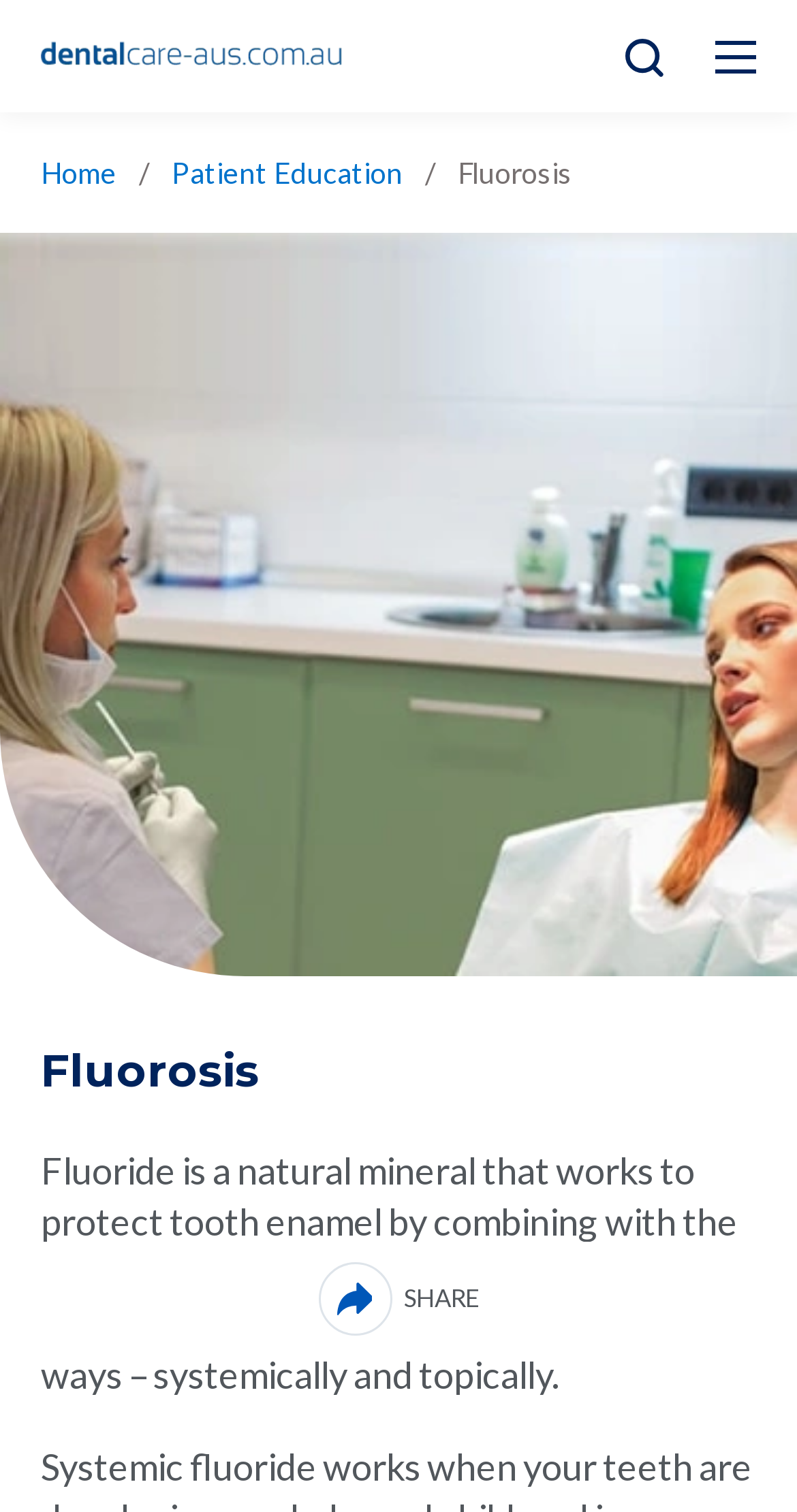What is the topic of the main content?
Give a detailed and exhaustive answer to the question.

The main content of the page is about fluorosis, as indicated by the heading element 'Fluorosis' and the static text 'Fluorosis' above the image.